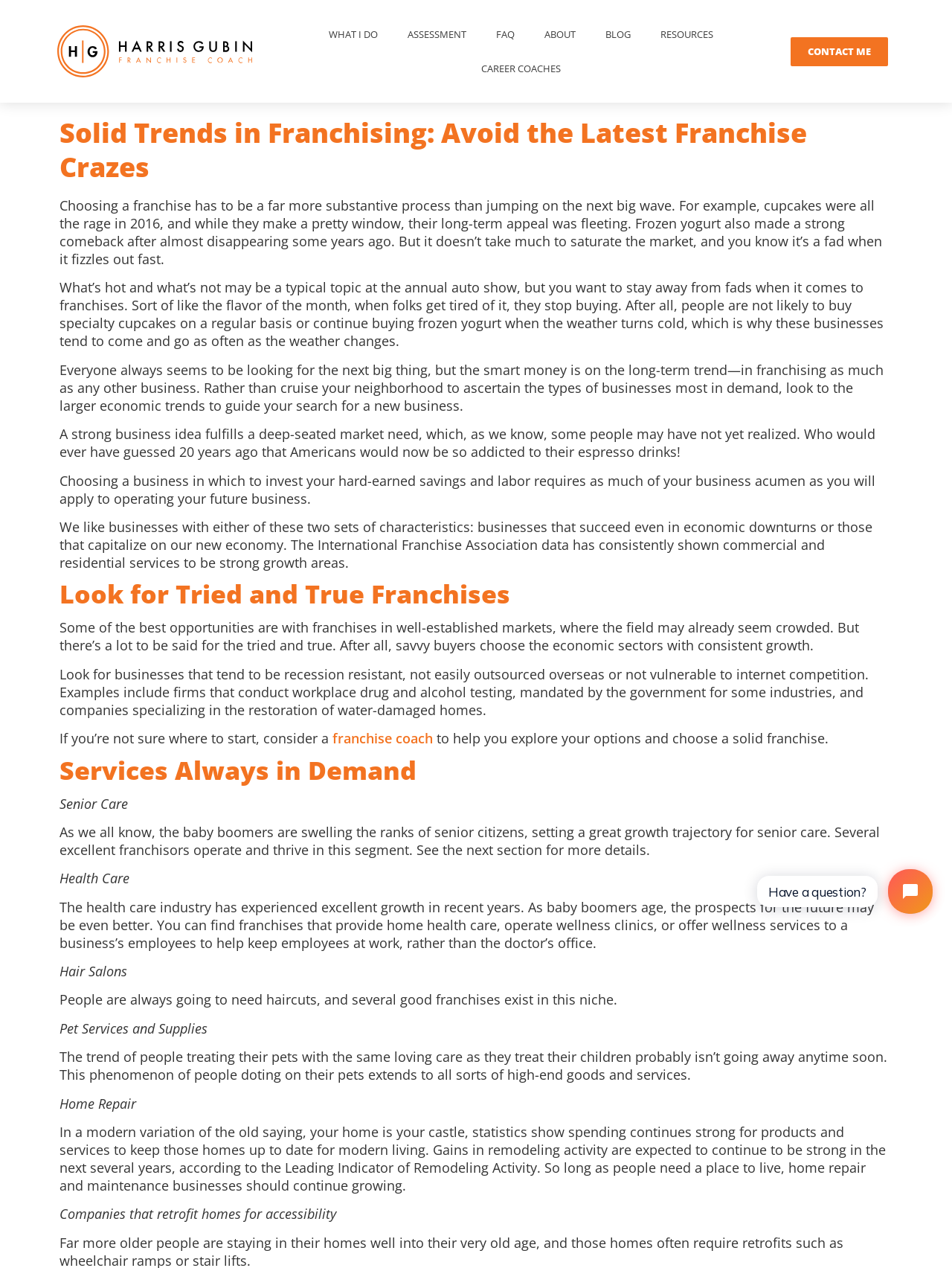What type of businesses are mentioned as being recession resistant?
By examining the image, provide a one-word or phrase answer.

Workplace drug and alcohol testing, water-damaged home restoration